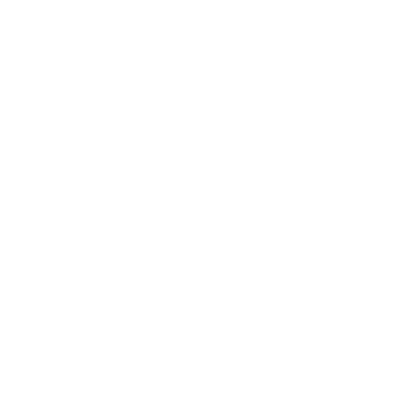How many pieces does the playpen comprise of?
Refer to the image and provide a one-word or short phrase answer.

16